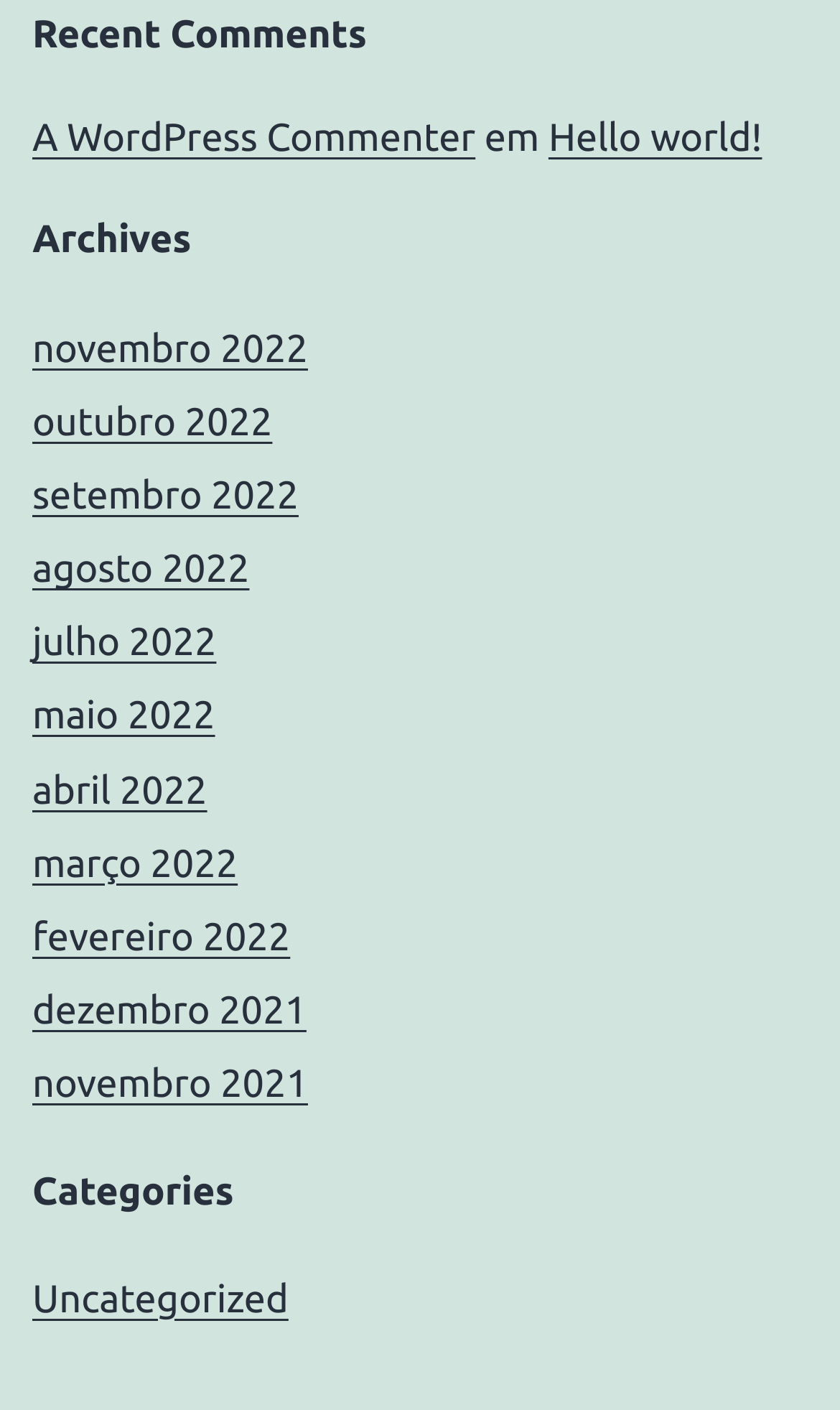Provide the bounding box coordinates of the HTML element this sentence describes: "novembro 2022".

[0.038, 0.232, 0.367, 0.262]